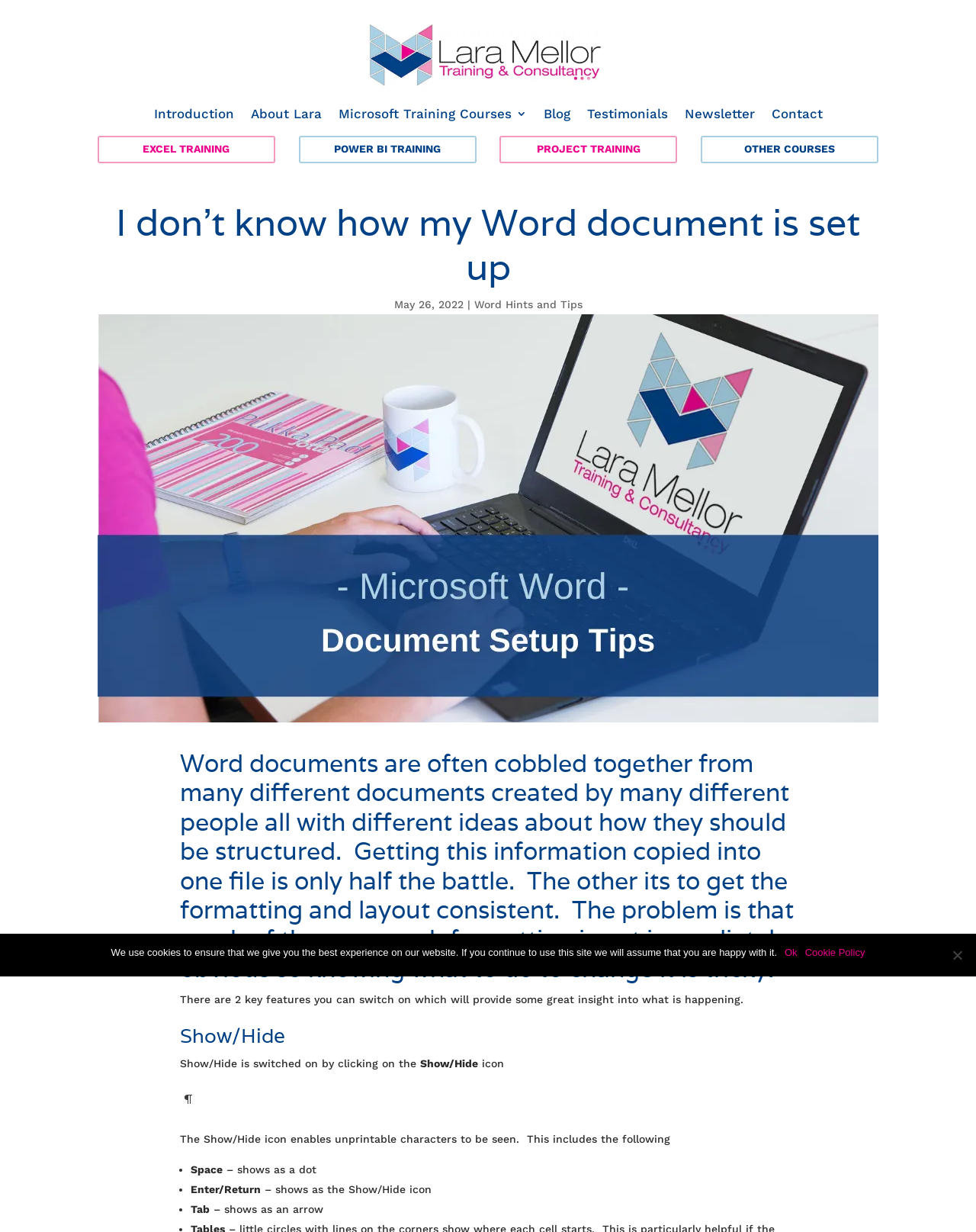What is the date of the blog post?
Using the image as a reference, give a one-word or short phrase answer.

May 26, 2022